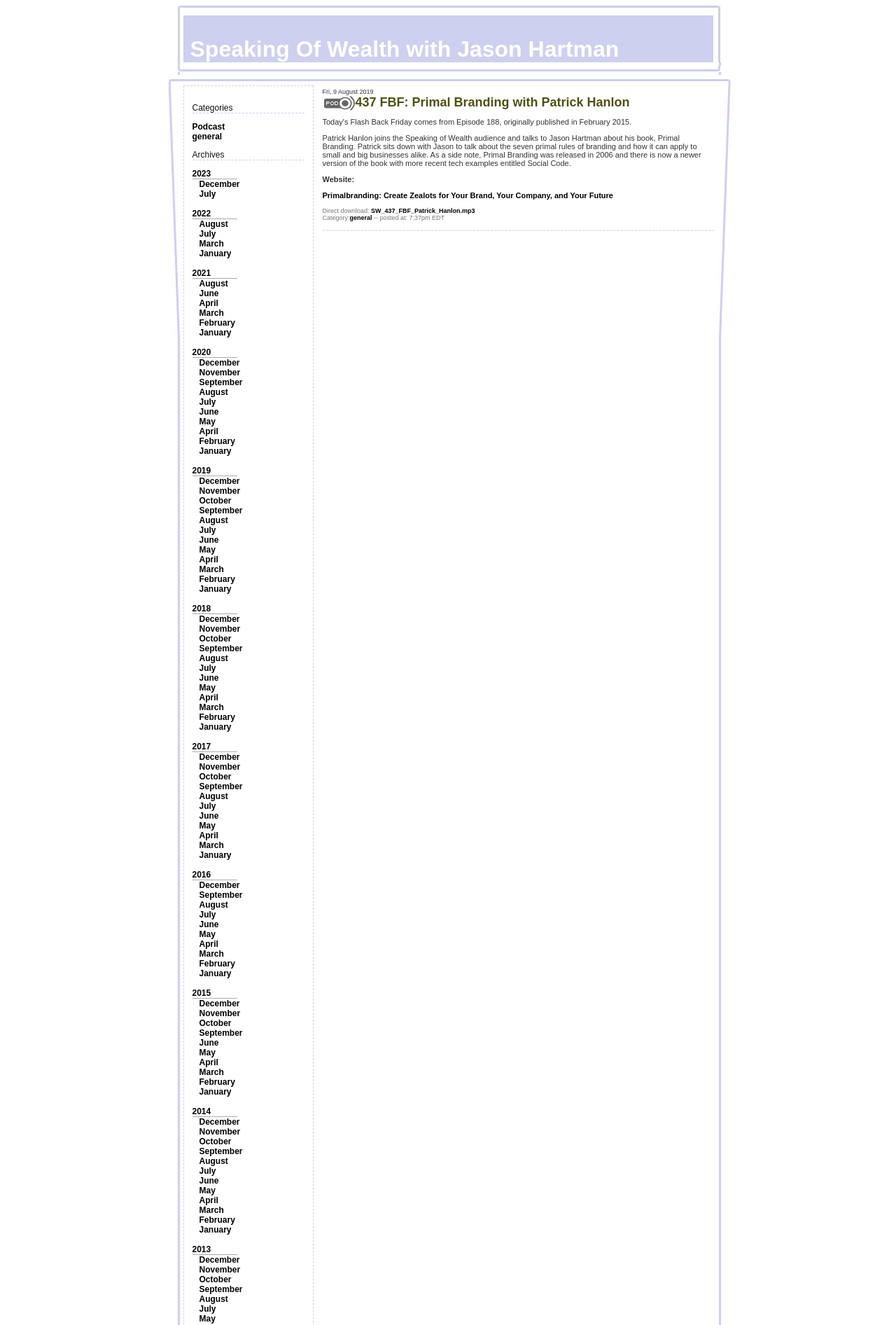Respond to the following query with just one word or a short phrase: 
What is the category of the podcast?

general